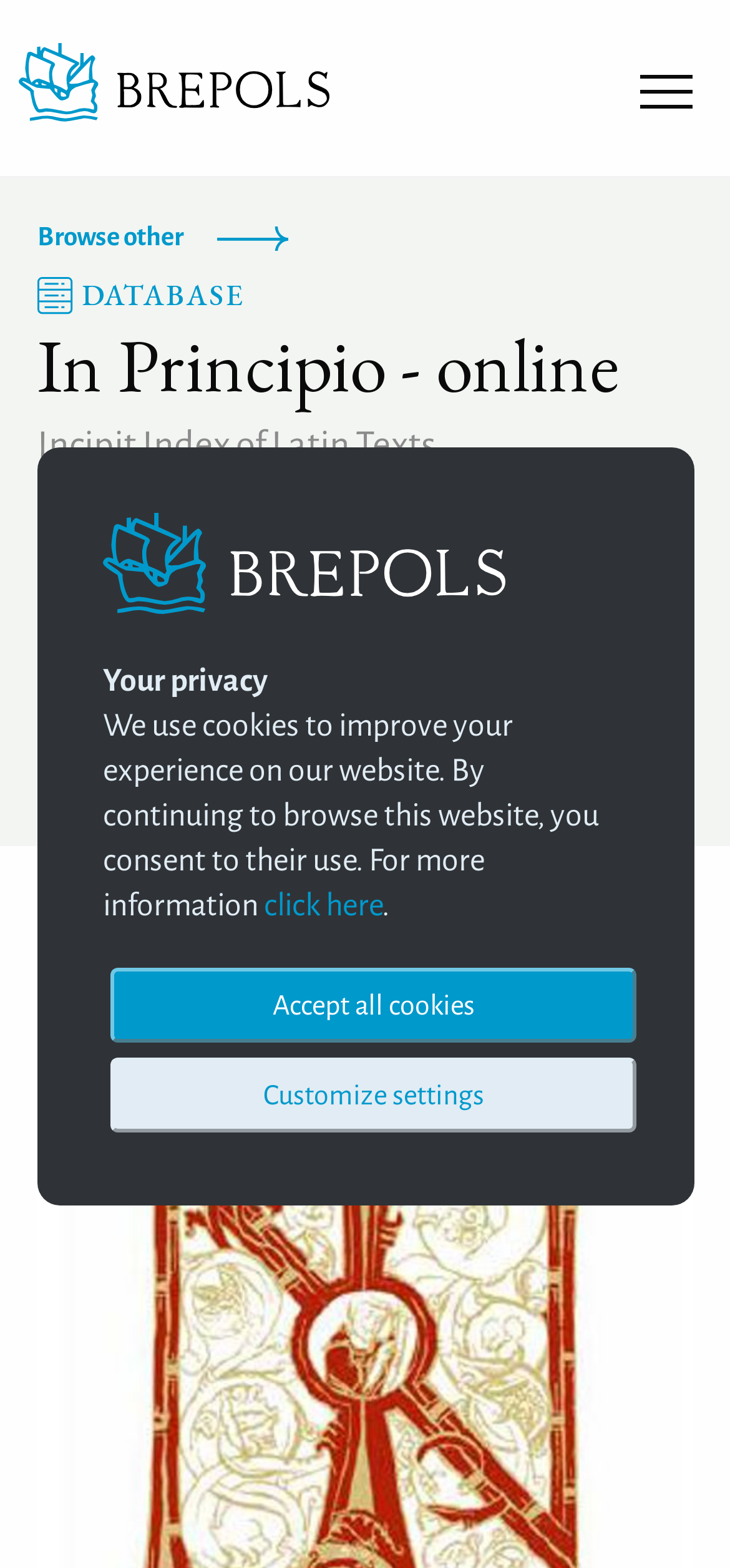Please identify the bounding box coordinates of the element I should click to complete this instruction: 'Contact the publishing manager'. The coordinates should be given as four float numbers between 0 and 1, like this: [left, top, right, bottom].

[0.051, 0.386, 0.262, 0.404]